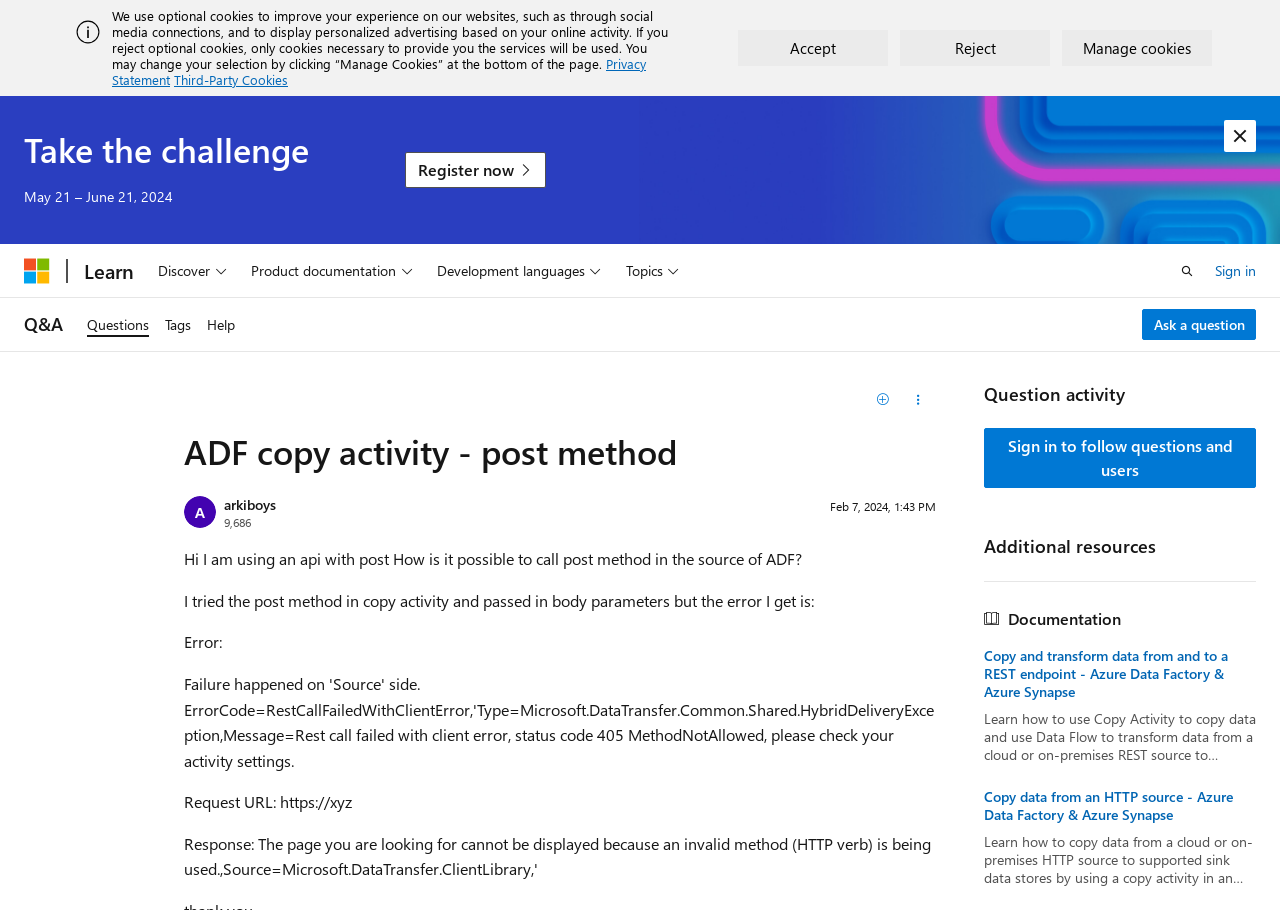Extract the heading text from the webpage.

ADF copy activity - post method